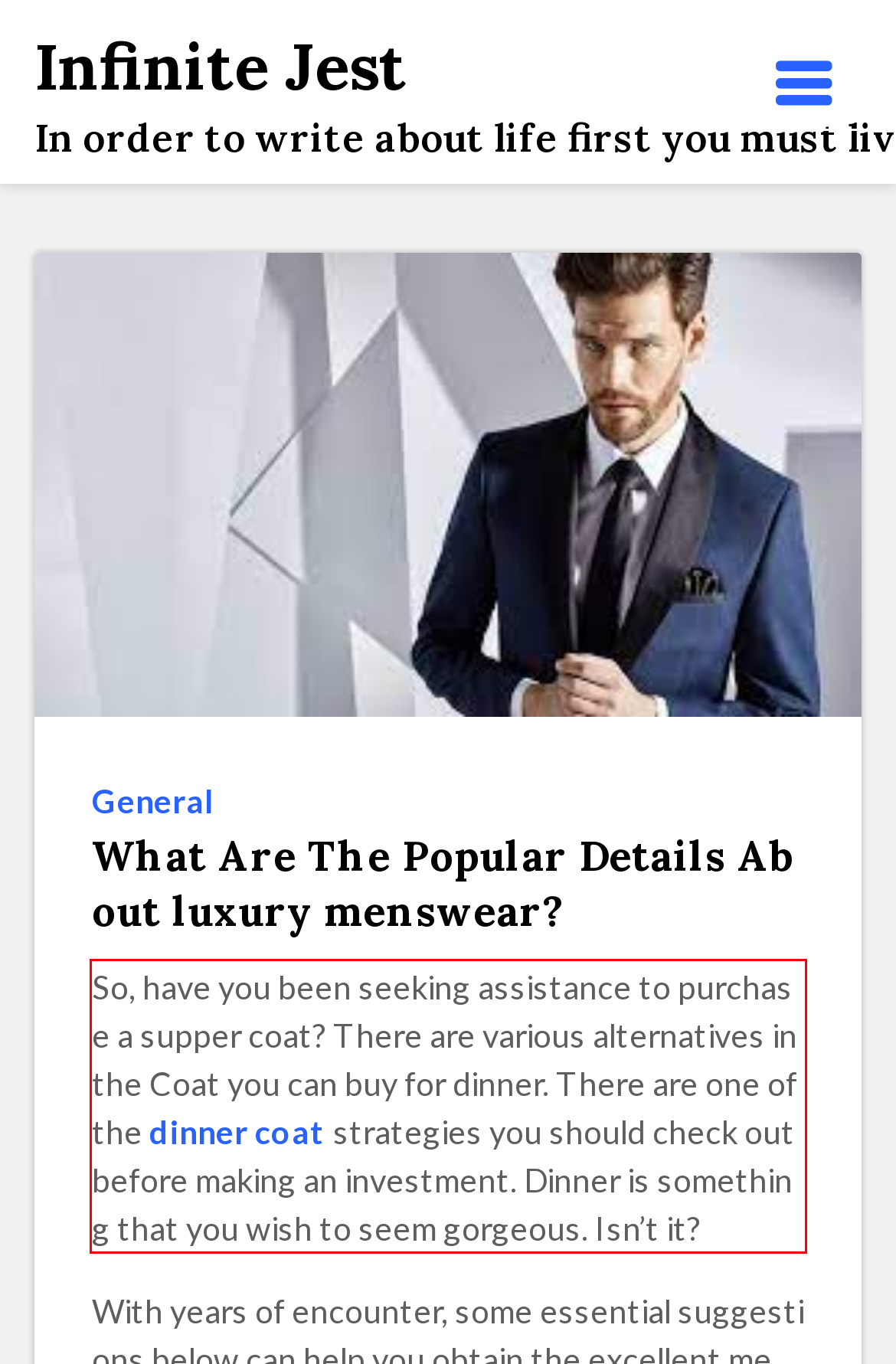Given a screenshot of a webpage containing a red rectangle bounding box, extract and provide the text content found within the red bounding box.

So, have you been seeking assistance to purchase a supper coat? There are various alternatives in the Coat you can buy for dinner. There are one of the dinner coat strategies you should check out before making an investment. Dinner is something that you wish to seem gorgeous. Isn’t it?